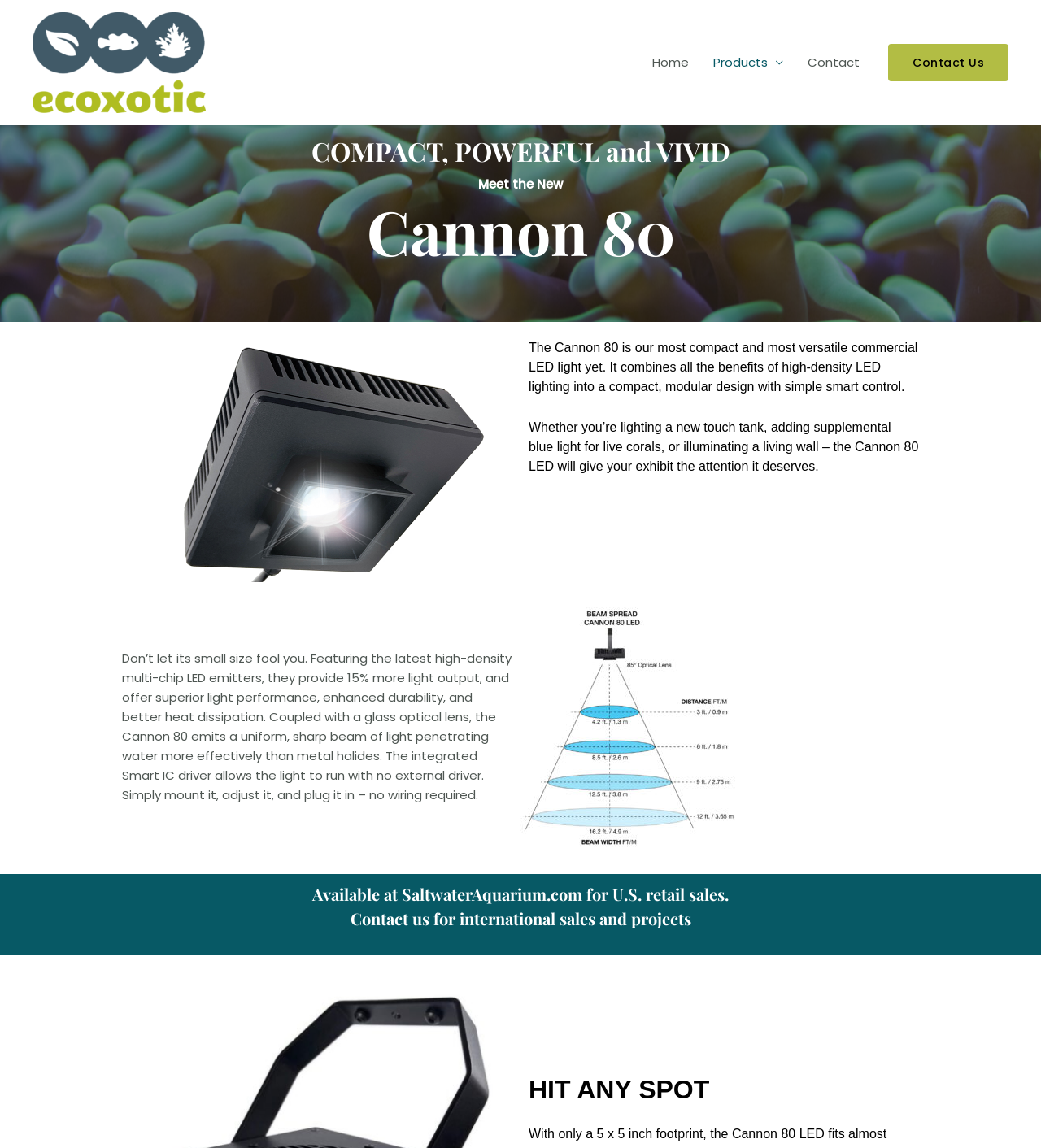Illustrate the webpage's structure and main components comprehensively.

The webpage is about the Cannon 80, a commercial LED light product from Ecoxotic. At the top left, there is an image of the Ecoxotic logo, accompanied by a link to the Ecoxotic website. 

On the top right, there is a site navigation menu with three links: Home, Products, and Contact. Below the navigation menu, there is a link to Contact Us.

The main content of the webpage is divided into sections. The first section has a heading that reads "COMPACT, POWERFUL and VIVID" in a prominent font. Below this heading, there is a subheading that reads "Meet the New" followed by a more detailed description of the Cannon 80 product, highlighting its compact and modular design, simple smart control, and high-density LED lighting capabilities.

The next section has a heading that reads "Cannon 80" and provides more information about the product's features, including its high-density multi-chip LED emitters, glass optical lens, and integrated Smart IC driver. This section also includes a figure with a link, likely an image of the product.

Further down, there is a section with a heading that reads "Available at SaltwaterAquarium.com for U.S. retail sales. Contact us for international sales and projects", providing information about where to purchase the product.

Finally, at the bottom of the page, there is a section with a heading that reads "HIT ANY SPOT", although its content is not explicitly described.